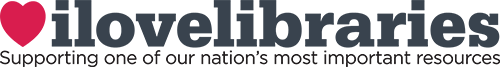What is the purpose of the organization 'I Love Libraries'?
Please answer using one word or phrase, based on the screenshot.

To support libraries